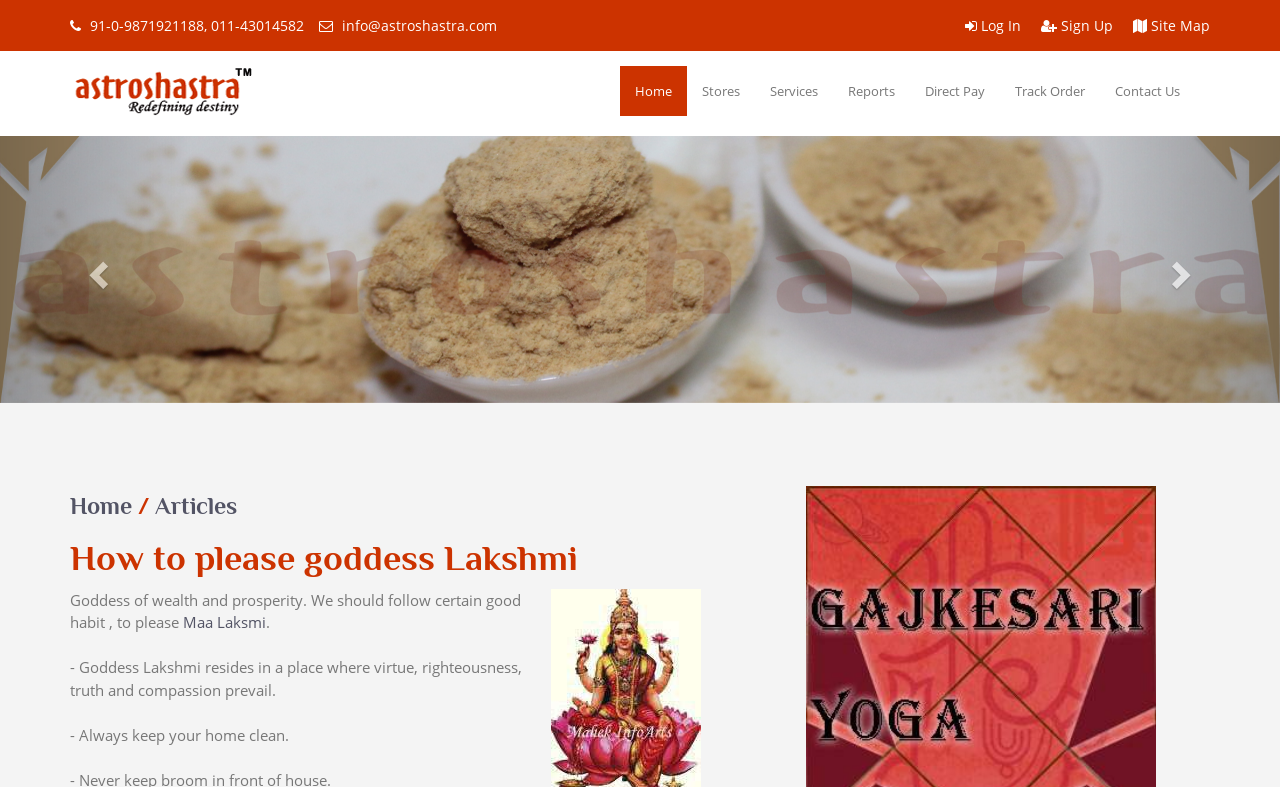What is the purpose of the 'Stores' button?
Using the image as a reference, give a one-word or short phrase answer.

Has a popup menu